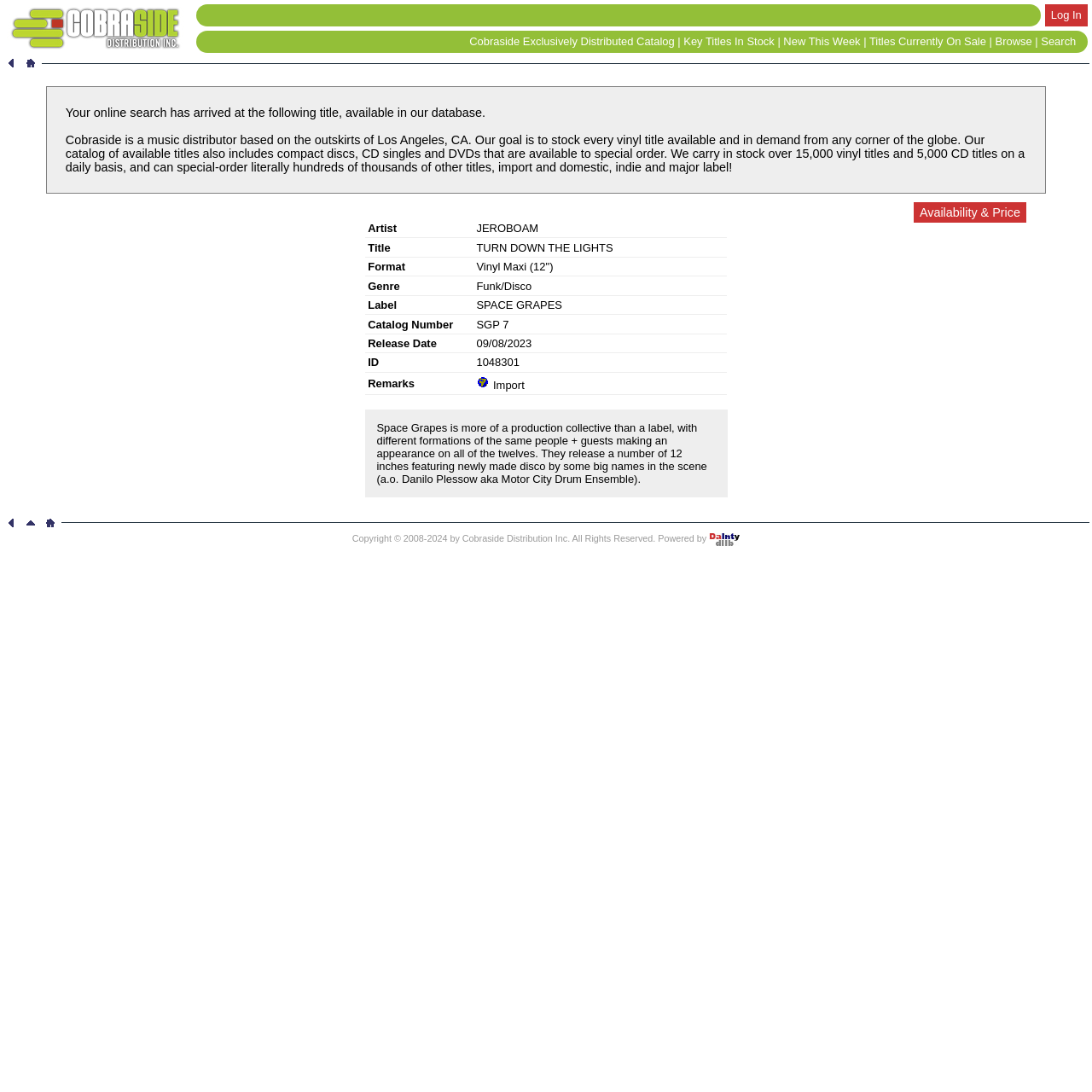What is the format of the vinyl?
Answer the question using a single word or phrase, according to the image.

Vinyl Maxi (12")